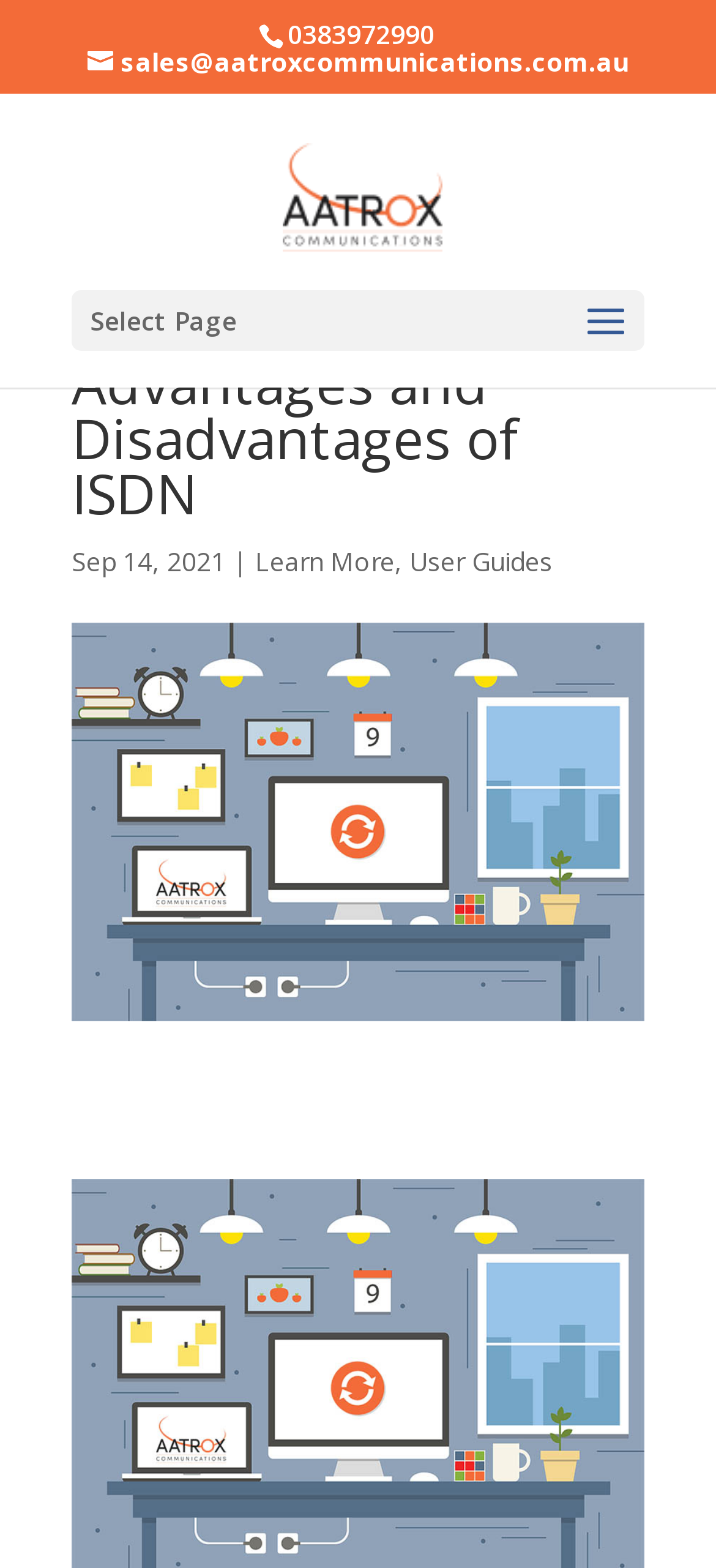What is the image below the heading?
Please provide a detailed and thorough answer to the question.

I found the image by looking at the image element with the bounding box coordinates [0.1, 0.397, 0.9, 0.651], which is below the heading element with the bounding box coordinates [0.1, 0.227, 0.9, 0.344]. The image is described as '3CX update'.